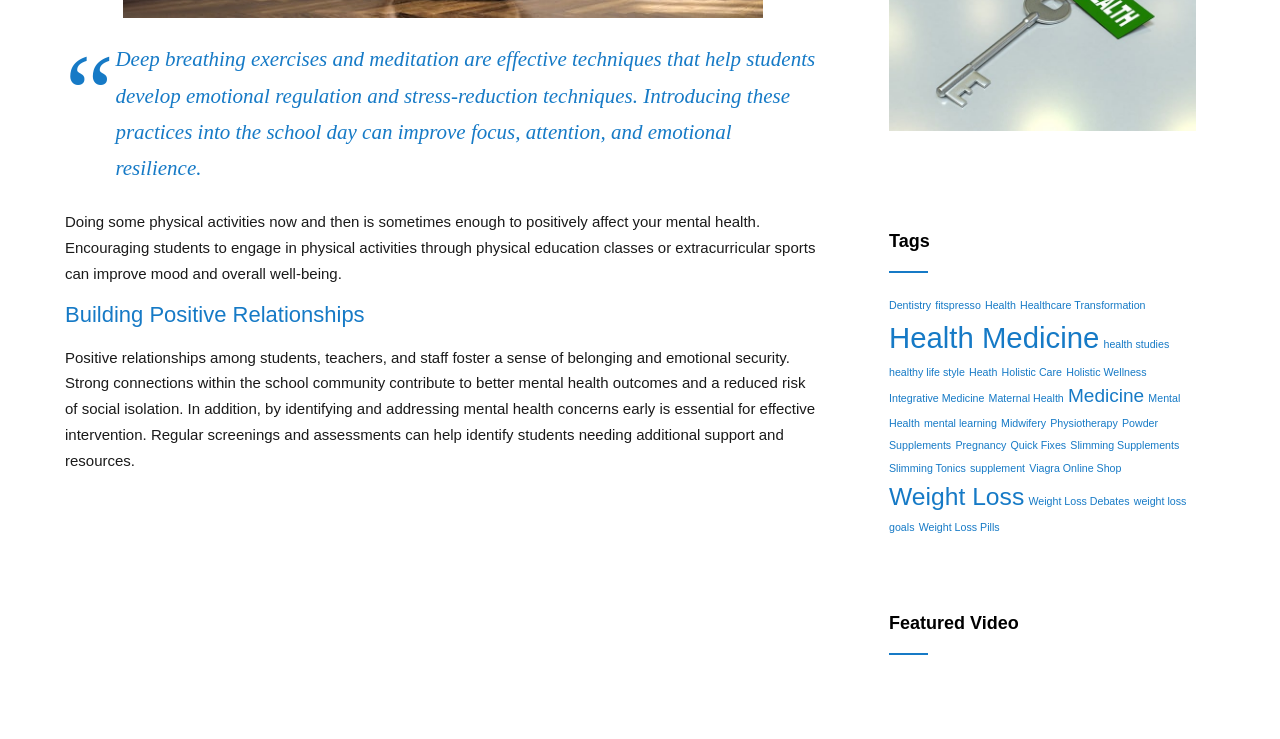Please locate the UI element described by "Midwifery" and provide its bounding box coordinates.

[0.782, 0.564, 0.817, 0.58]